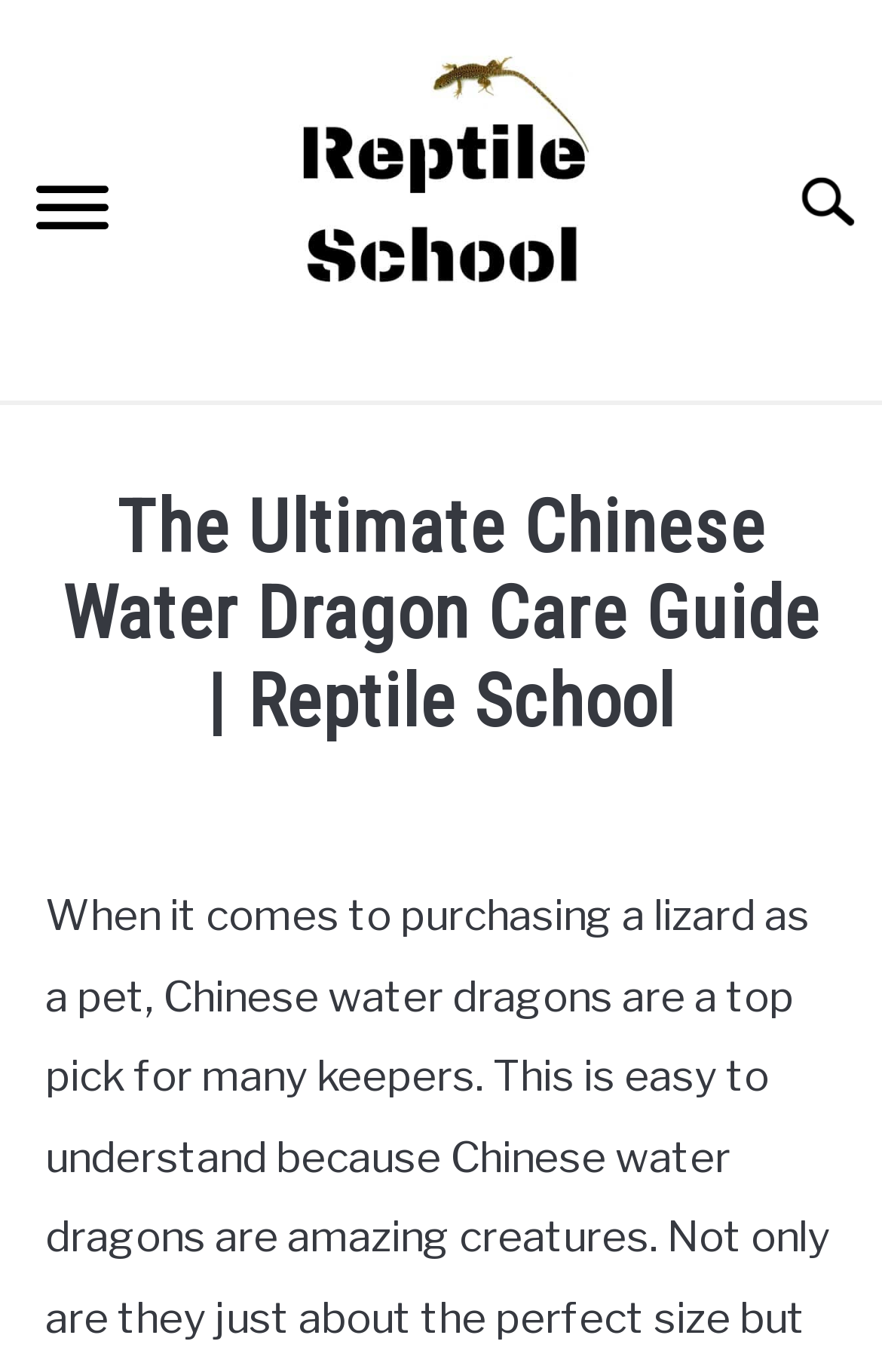Please locate the bounding box coordinates for the element that should be clicked to achieve the following instruction: "Click the menu button". Ensure the coordinates are given as four float numbers between 0 and 1, i.e., [left, top, right, bottom].

[0.0, 0.108, 0.164, 0.202]